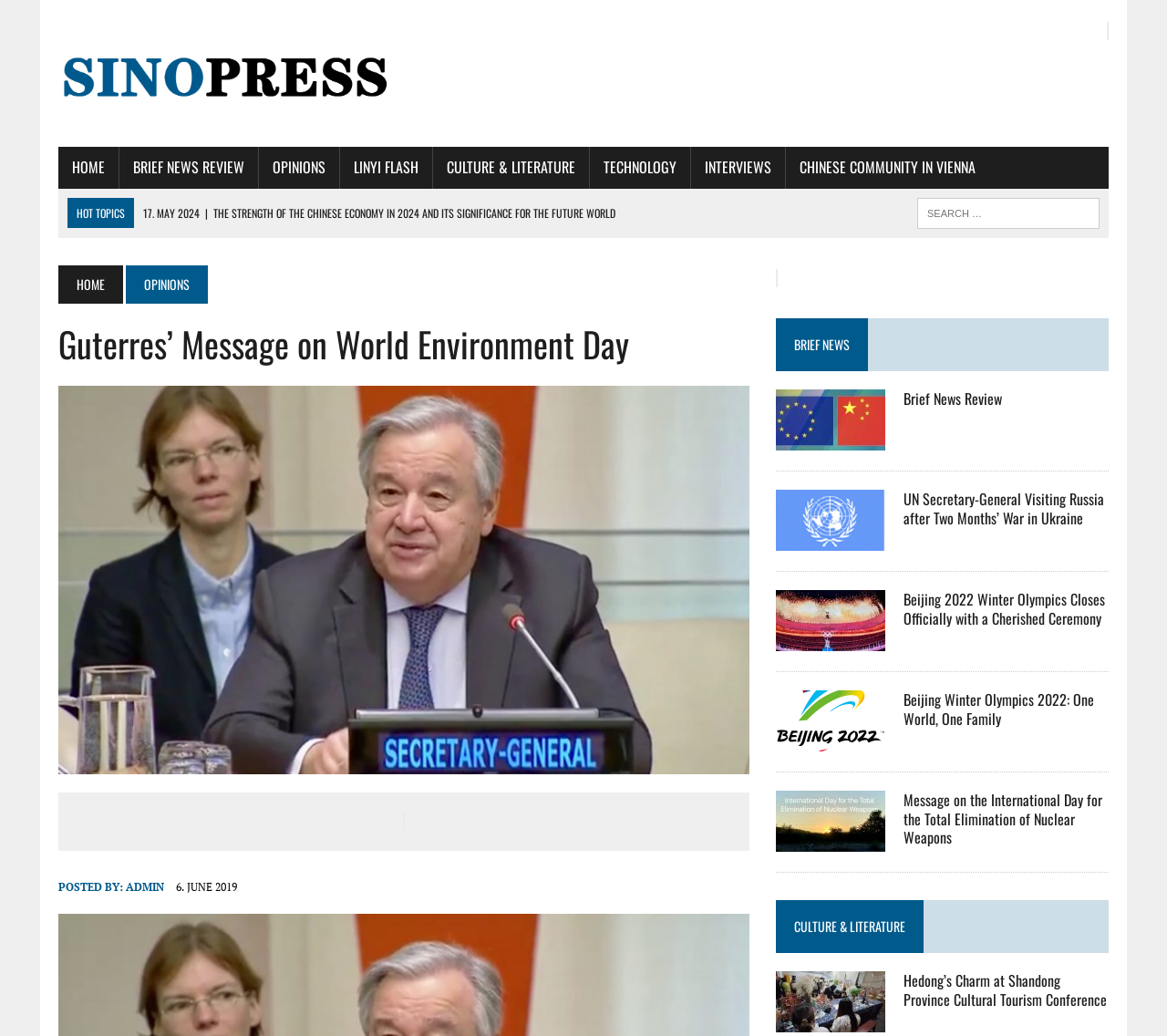Please provide a brief answer to the following inquiry using a single word or phrase:
What is the topic of the article below the separator?

Brief News Review